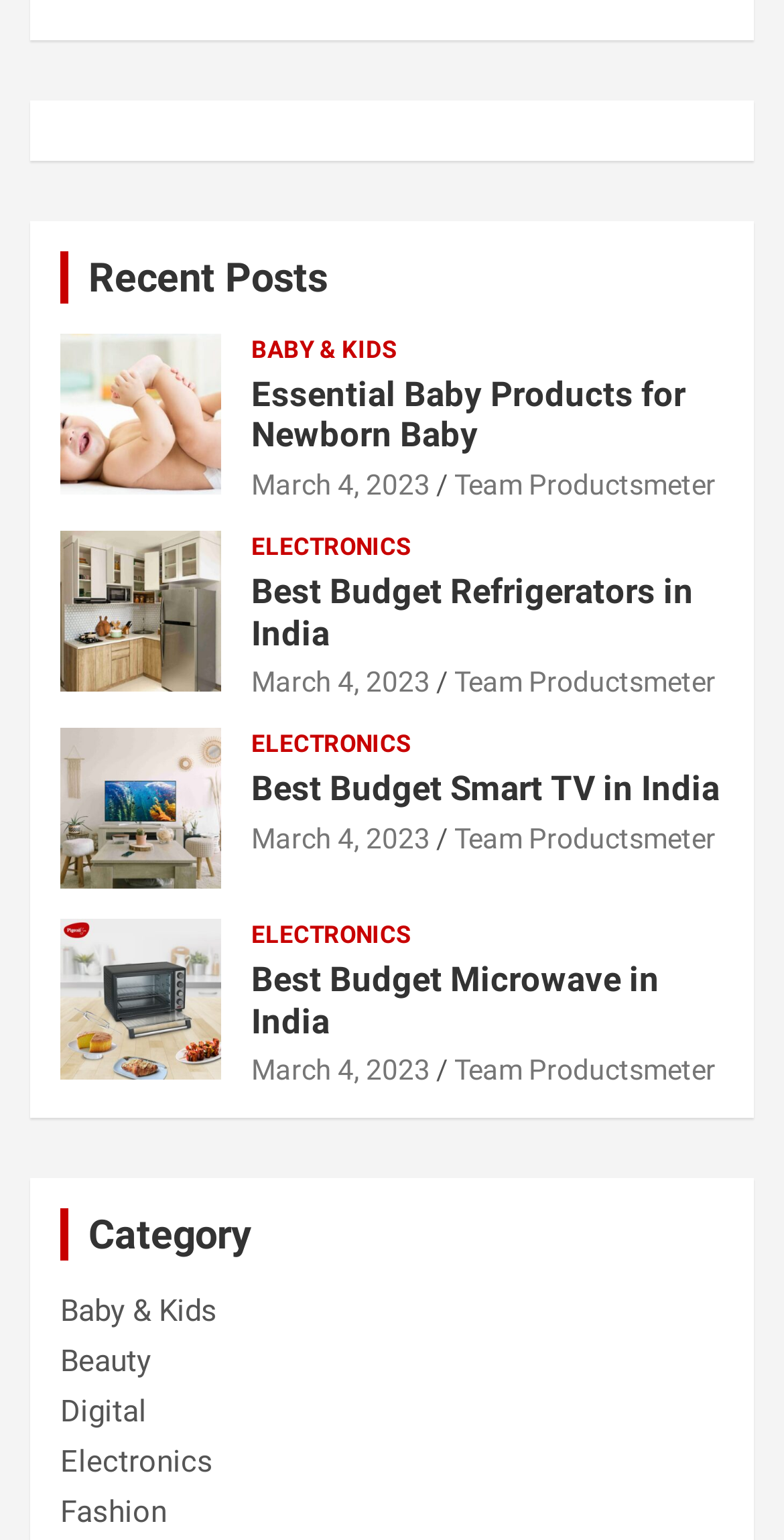Predict the bounding box coordinates of the UI element that matches this description: "Team Productsmeter". The coordinates should be in the format [left, top, right, bottom] with each value between 0 and 1.

[0.579, 0.432, 0.913, 0.453]